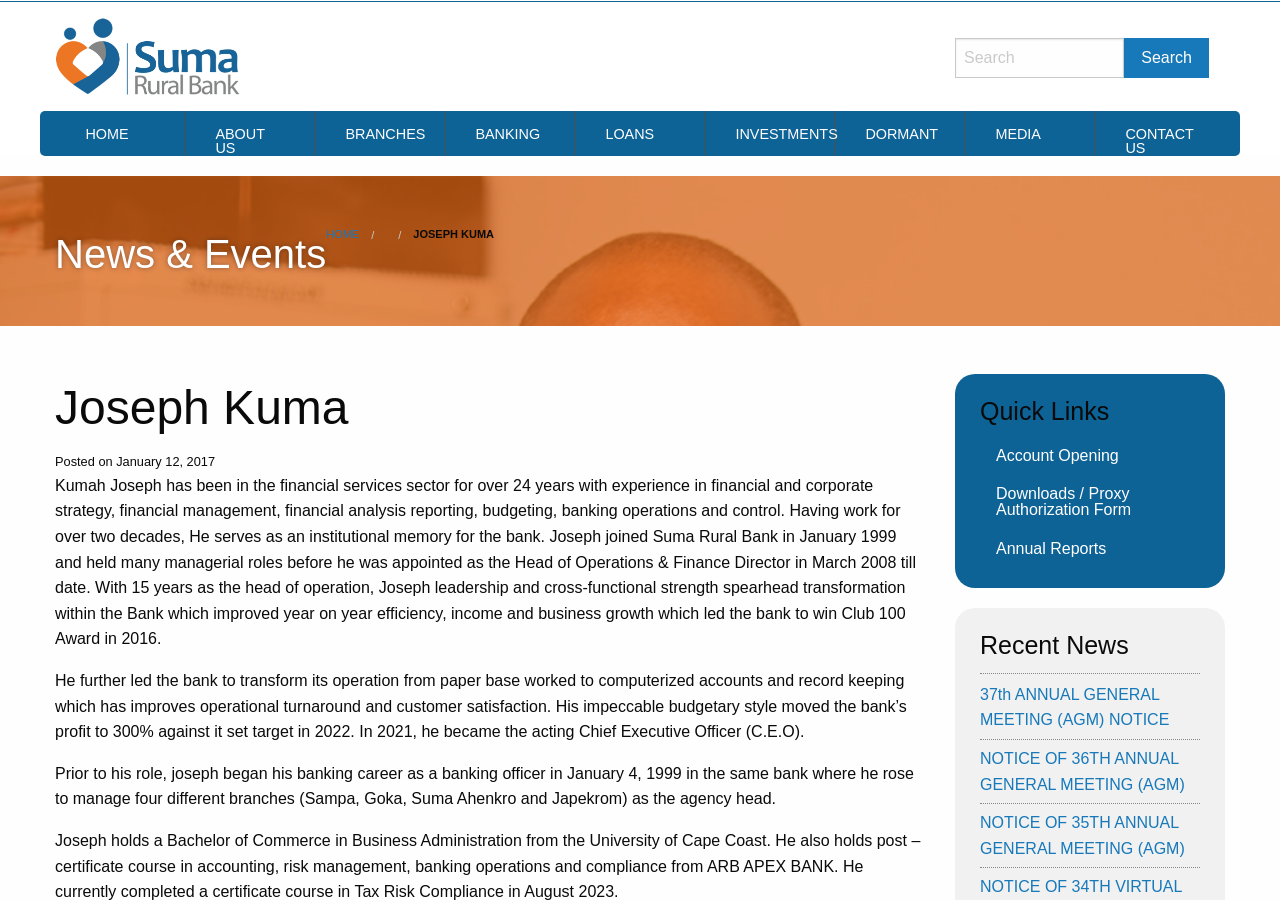Please determine the bounding box coordinates of the section I need to click to accomplish this instruction: "Go to HOME page".

[0.043, 0.123, 0.144, 0.173]